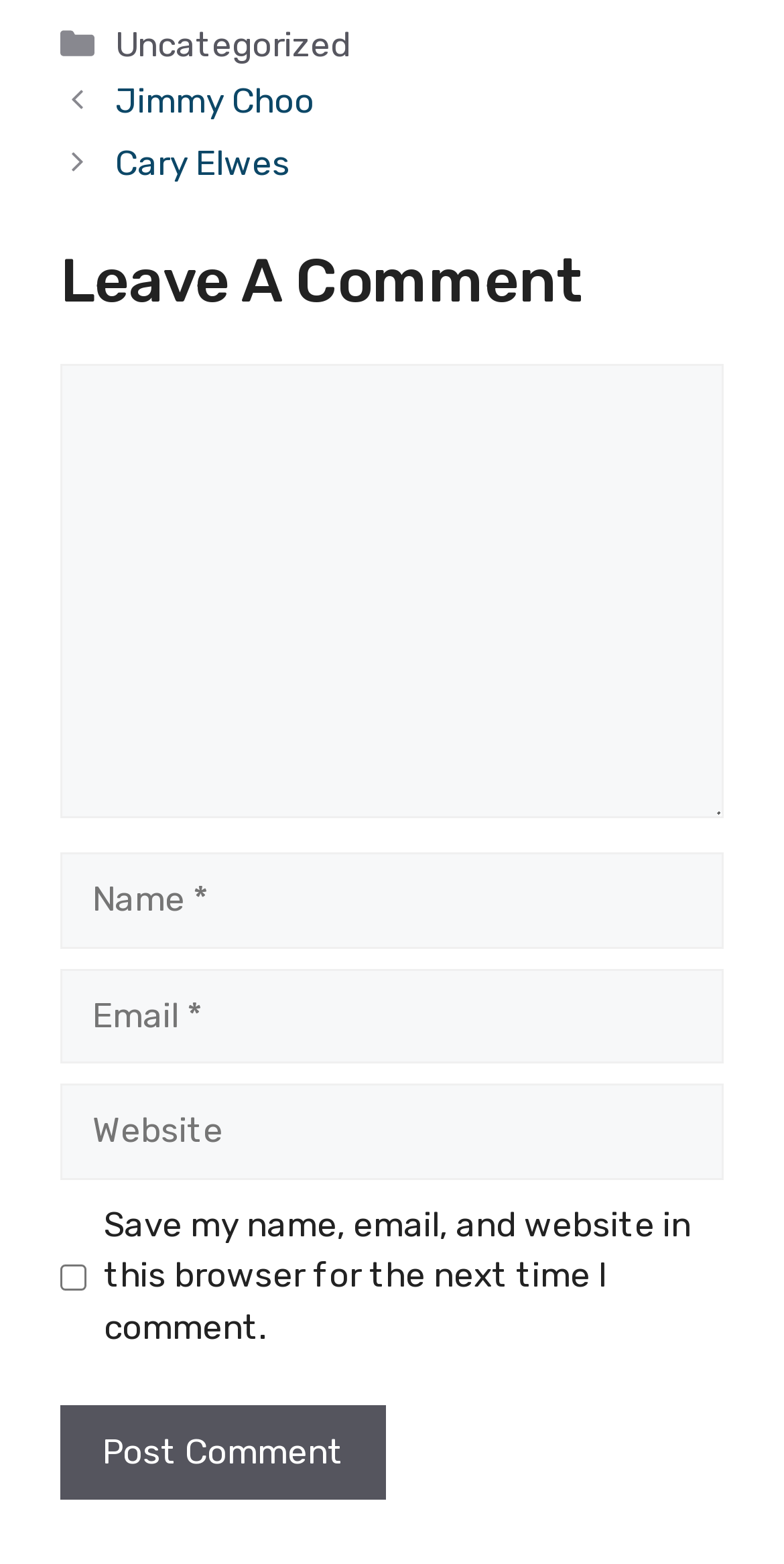What is the default state of the 'Save my name, email, and website' checkbox?
Using the image, elaborate on the answer with as much detail as possible.

The 'Save my name, email, and website in this browser for the next time I comment' checkbox is marked as 'checked: false', indicating that it is not checked by default. This means that users must explicitly check the box if they want to save their information for future comments.